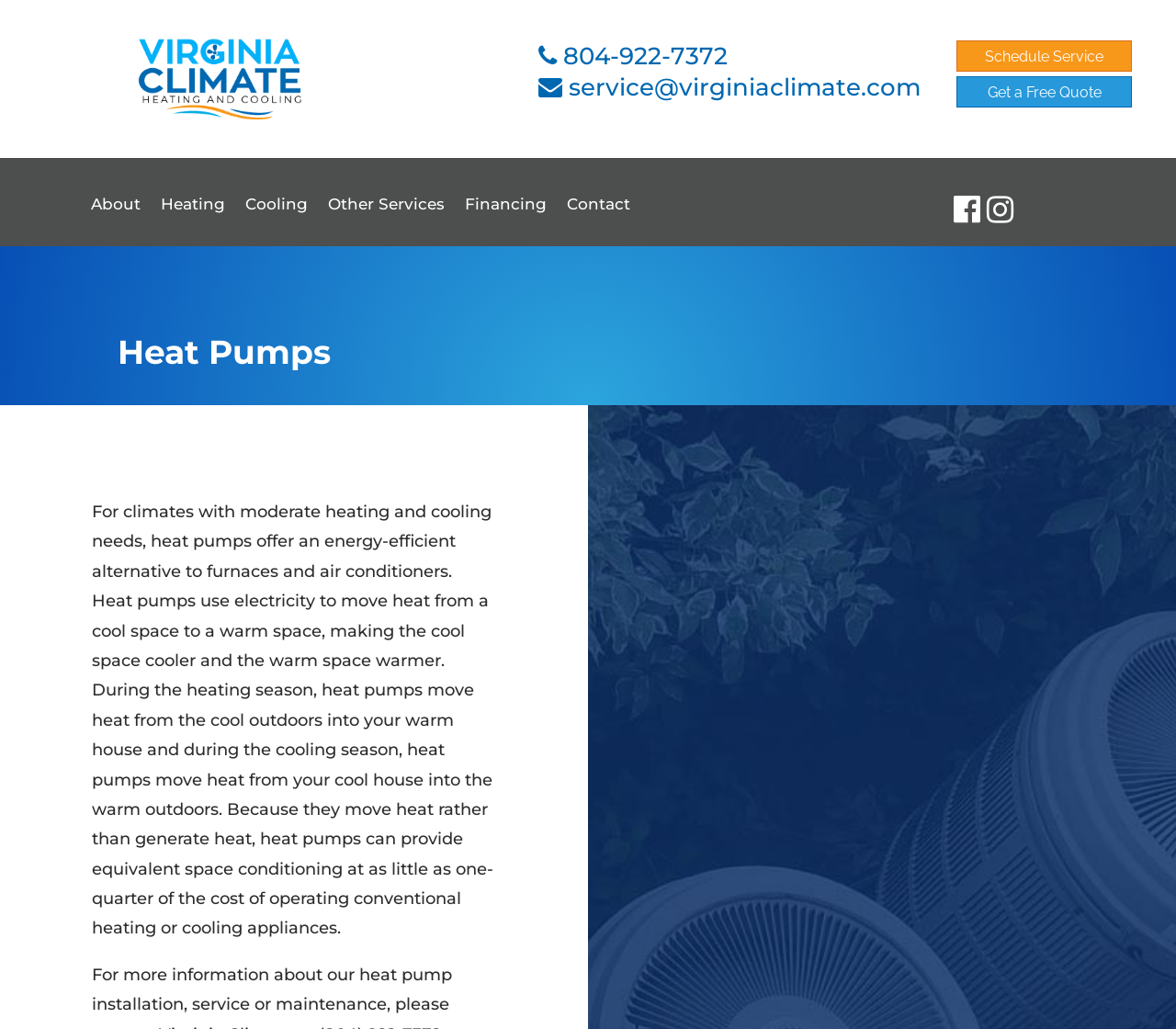Identify the bounding box coordinates for the UI element described as: "Cooling".

[0.209, 0.183, 0.262, 0.239]